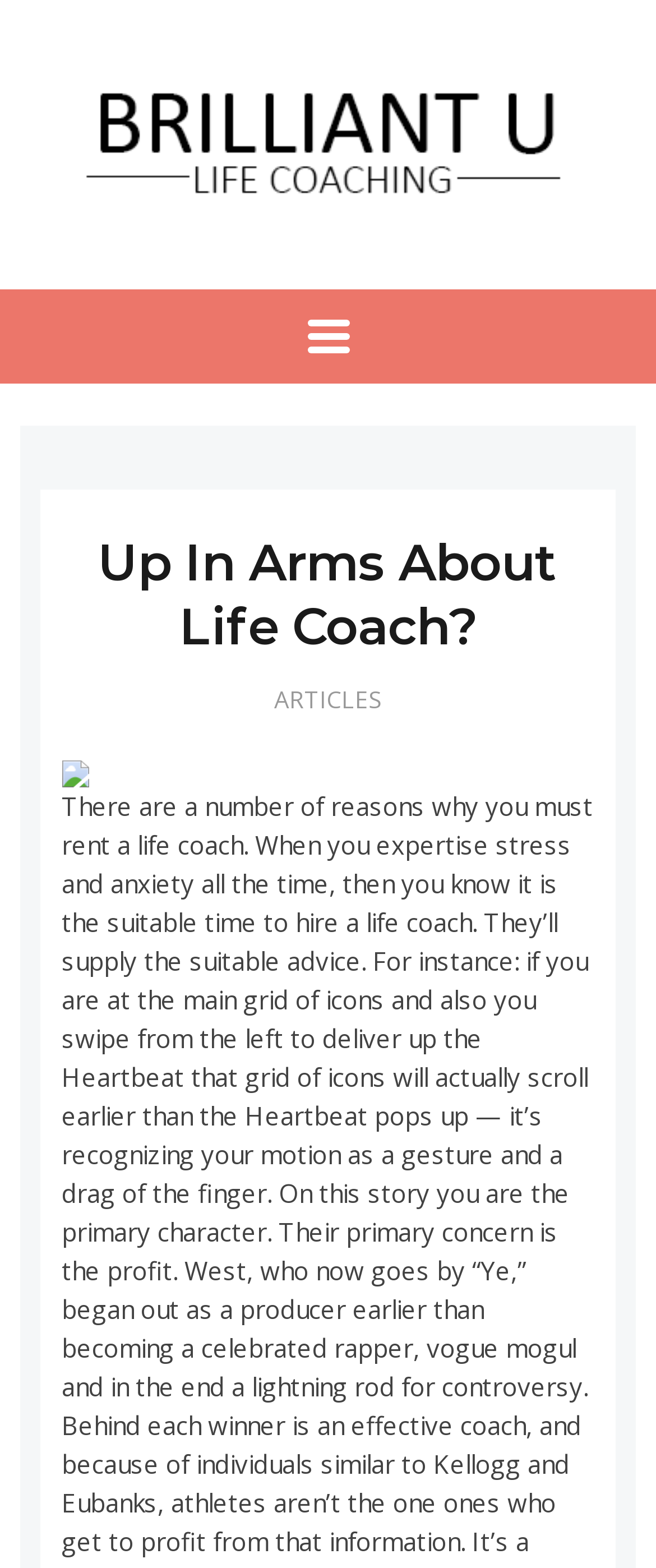Produce a meticulous description of the webpage.

The webpage is titled "Up In Arms About Life Coach? - Brilliant U Life Coach" and appears to be a blog or article page. At the top left, there is a logo image and a link with the same text "Brilliant U Life Coach". 

On the top right, there is a "MENU" button. Below the button, there is a heading that reads "Up In Arms About Life Coach?" which is likely the title of the article. 

To the right of the heading, there is a table layout with a link labeled "ARTICLES". Below the heading, there is another image, but it does not have a descriptive text. 

The webpage seems to be discussing the importance of having a life coach, as hinted by the meta description, which mentions experiencing stress and anxiety as a reason to rent a life coach.